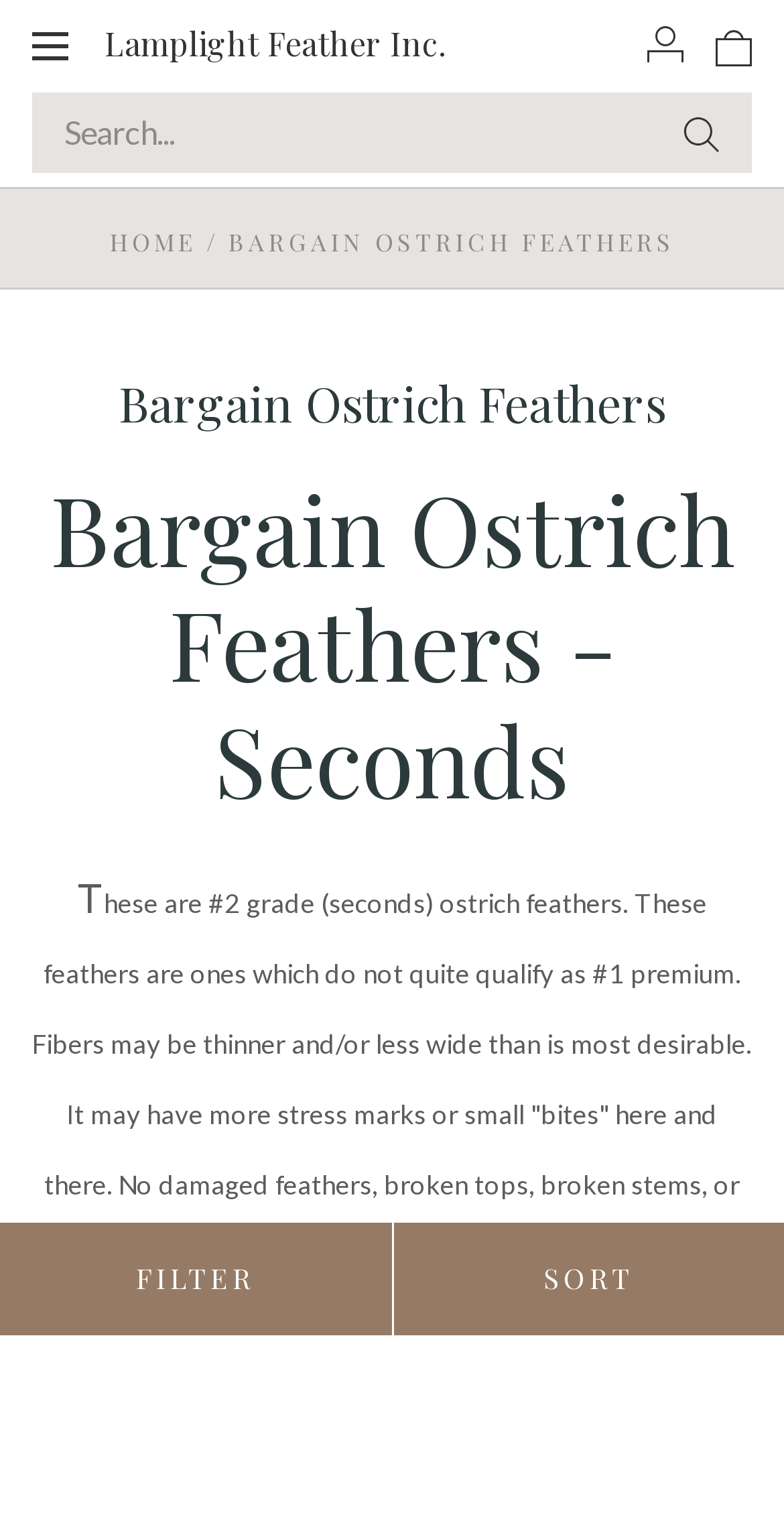How many links are there in the top navigation bar?
Respond with a short answer, either a single word or a phrase, based on the image.

3